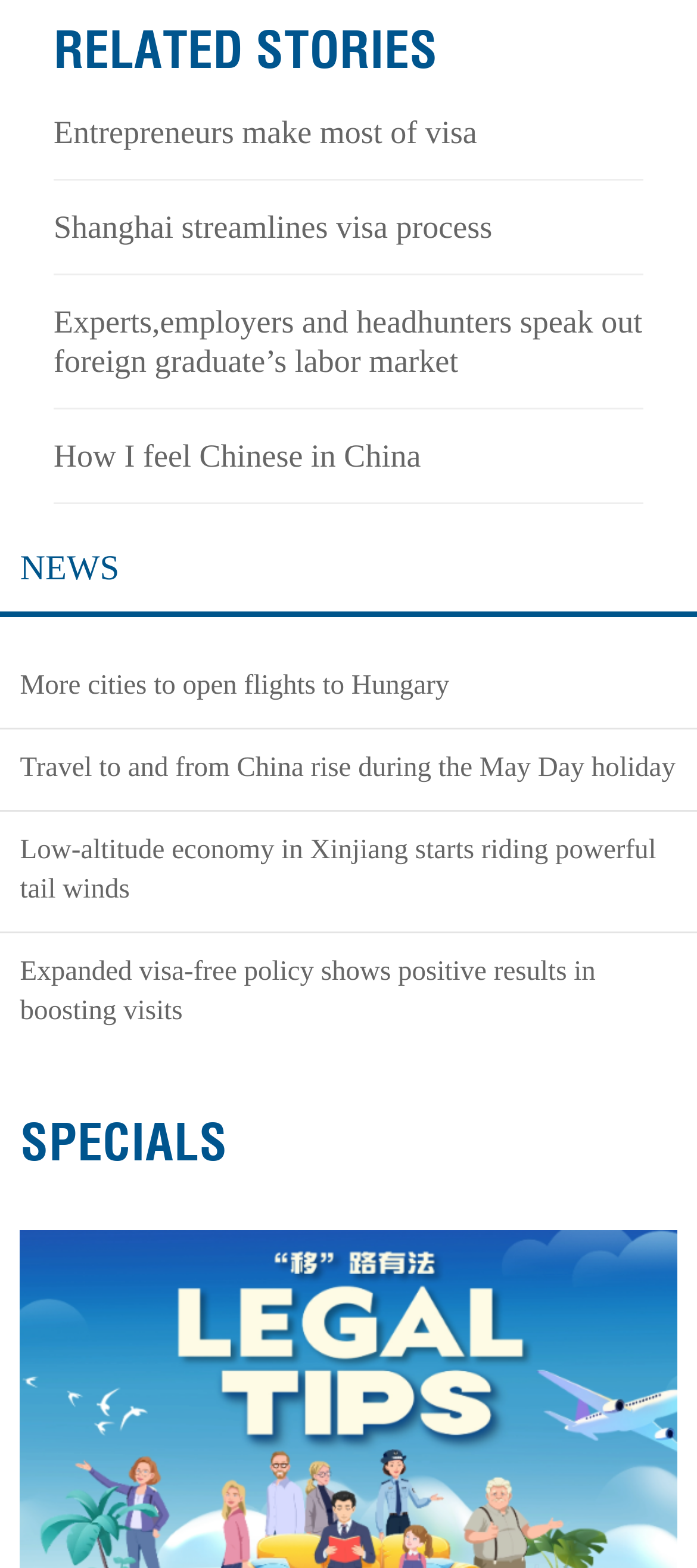Predict the bounding box for the UI component with the following description: "News".

[0.029, 0.352, 0.171, 0.376]